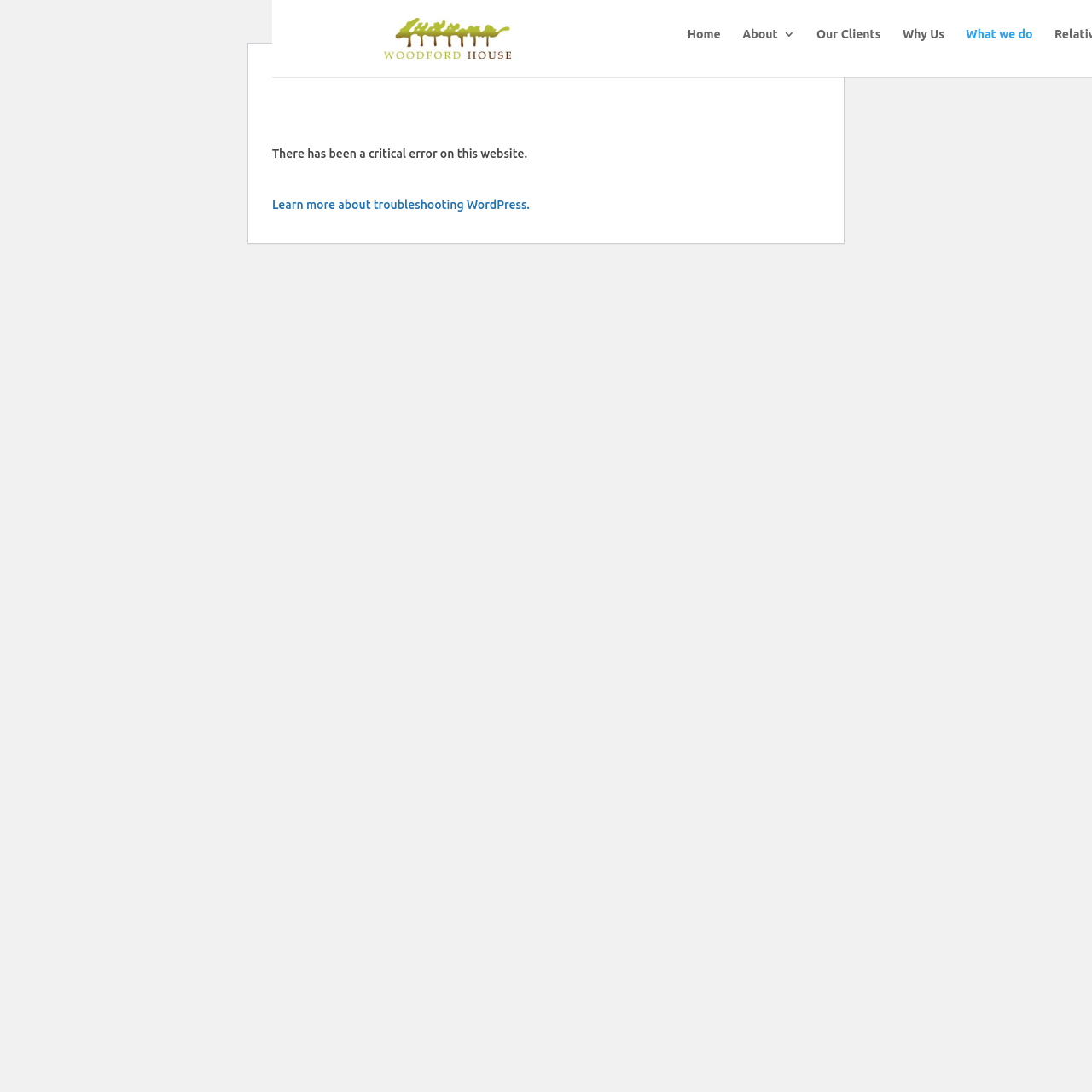What is the section below the navigation links?
Carefully analyze the image and provide a thorough answer to the question.

The section below the navigation links is an article section, which contains an error message and a link to learn more about troubleshooting WordPress.